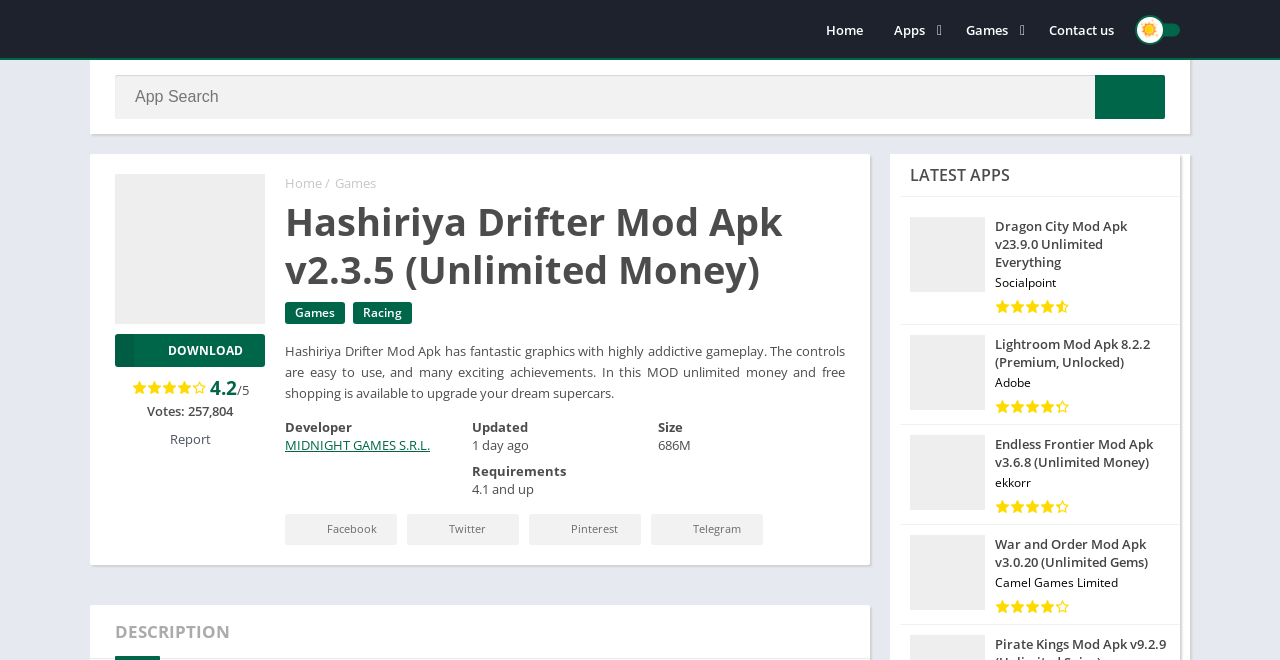Create a detailed description of the webpage's content and layout.

This webpage is about Hashiriya Drifter Mod Apk, a racing game with multiple game modes and premium features. At the top, there is a navigation bar with links to "Home", "Apps", "Games", and "Contact us". Below the navigation bar, there is a search box with a "Search" button.

The main content of the page is divided into two sections. On the left, there is a description of the game, including its features and gameplay. There is also a "DOWNLOAD" button and ratings information, including a 4.2-star rating and the number of votes. Below the ratings, there is information about the game's developer, update history, and system requirements.

On the right, there is a list of related apps, including "dragon city hack mod apk", "lightroom mod apk", "endless frontier hack", and "war and order apk". Each app has a brief description and an image.

At the bottom of the page, there are social media links to Facebook, Twitter, Pinterest, and Telegram. There is also a section with the title "LATEST APPS" and a complementary section with the title "DESCRIPTION".